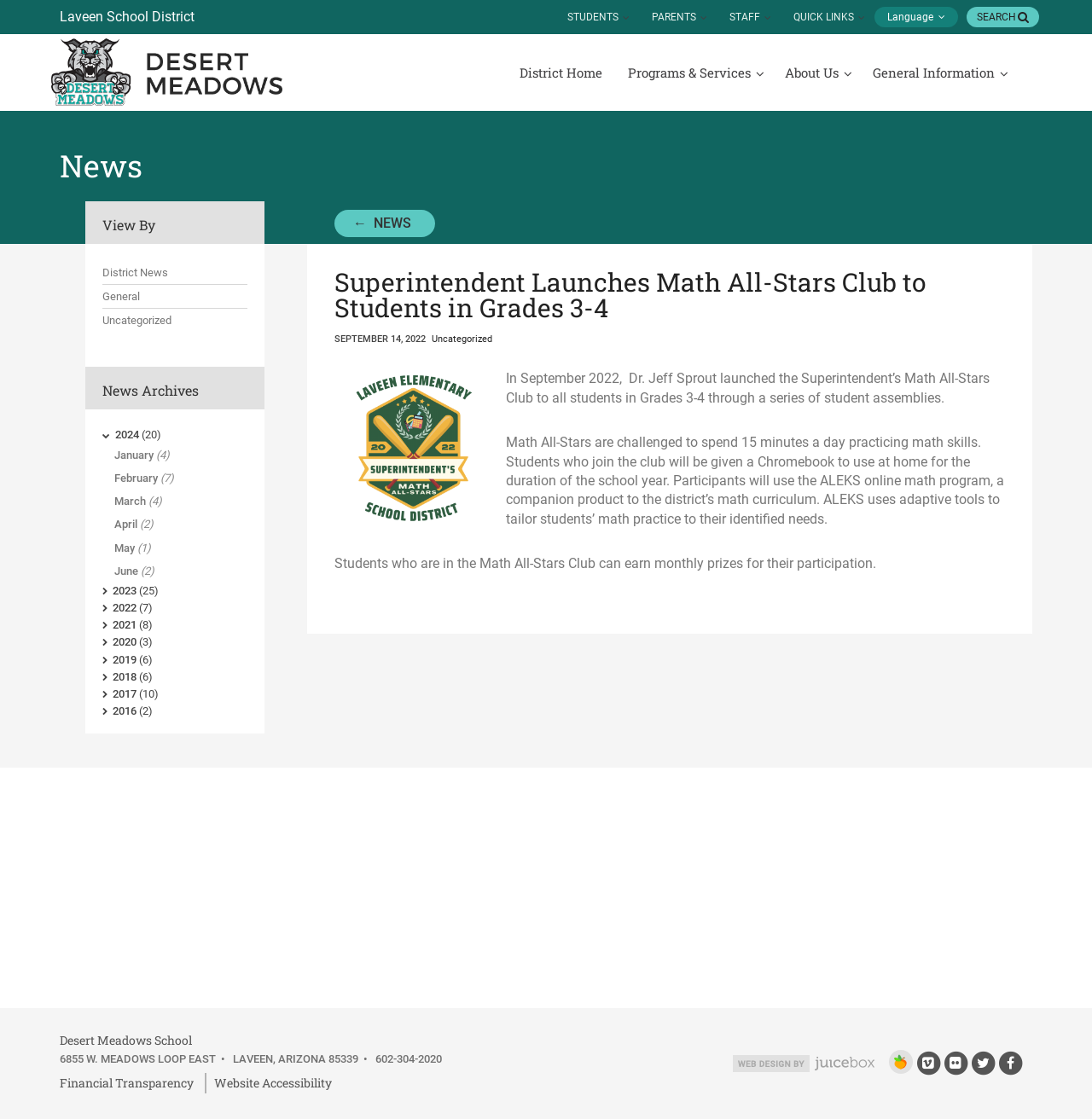What is the phone number of the school?
Provide a concise answer using a single word or phrase based on the image.

602-304-2020